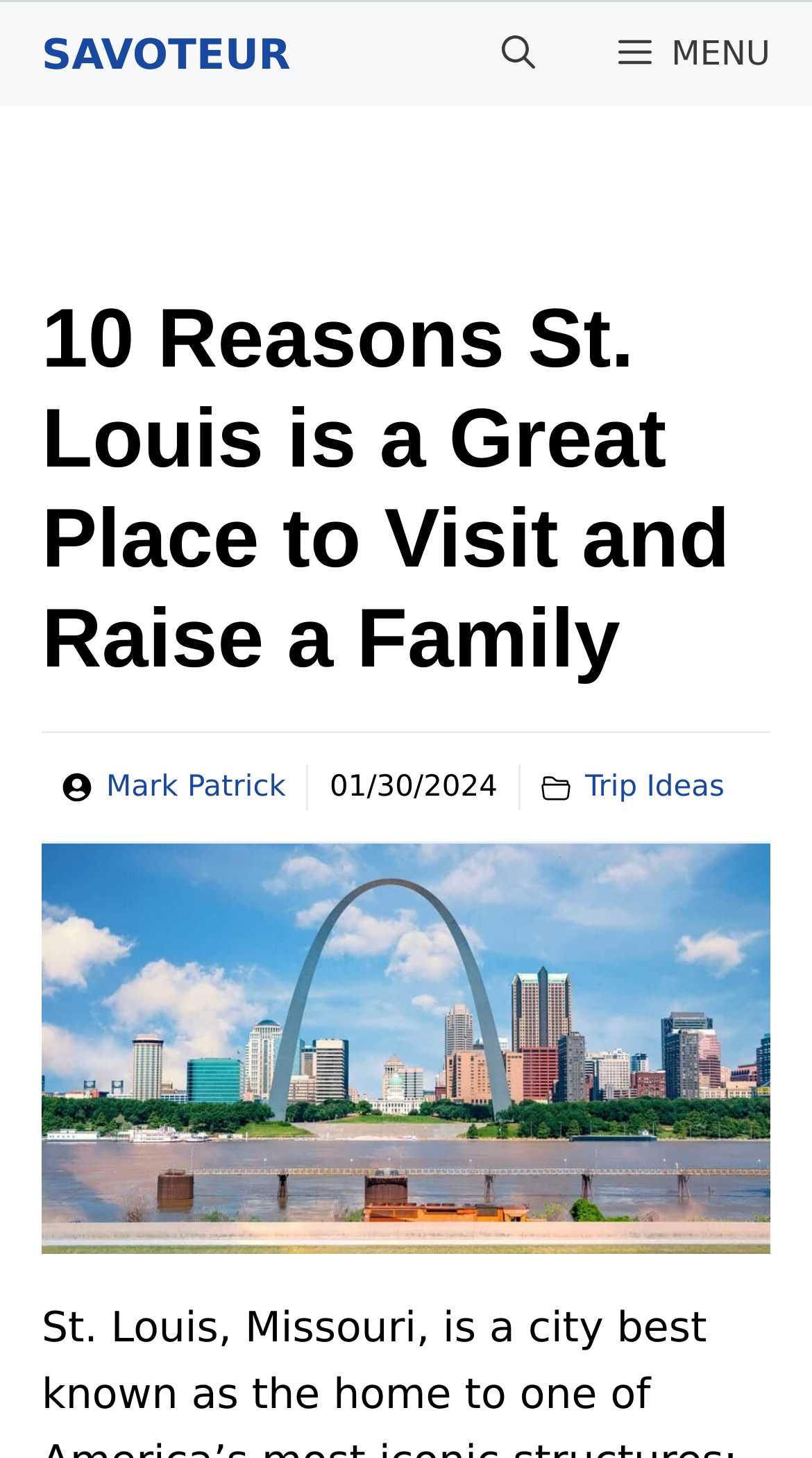Locate the bounding box of the UI element defined by this description: "MENU". The coordinates should be given as four float numbers between 0 and 1, formatted as [left, top, right, bottom].

[0.711, 0.001, 1.0, 0.073]